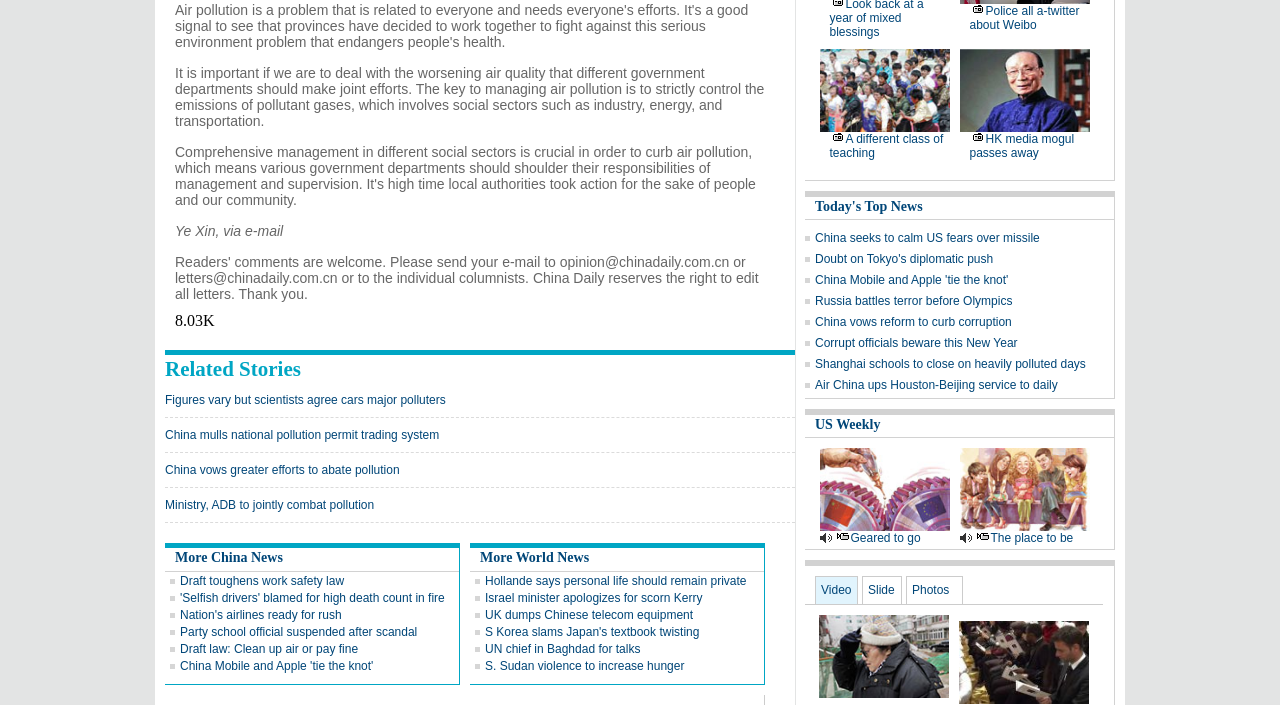Please identify the bounding box coordinates of the region to click in order to complete the given instruction: "Explore the world's thinnest lens created by scientists". The coordinates should be four float numbers between 0 and 1, i.e., [left, top, right, bottom].

None